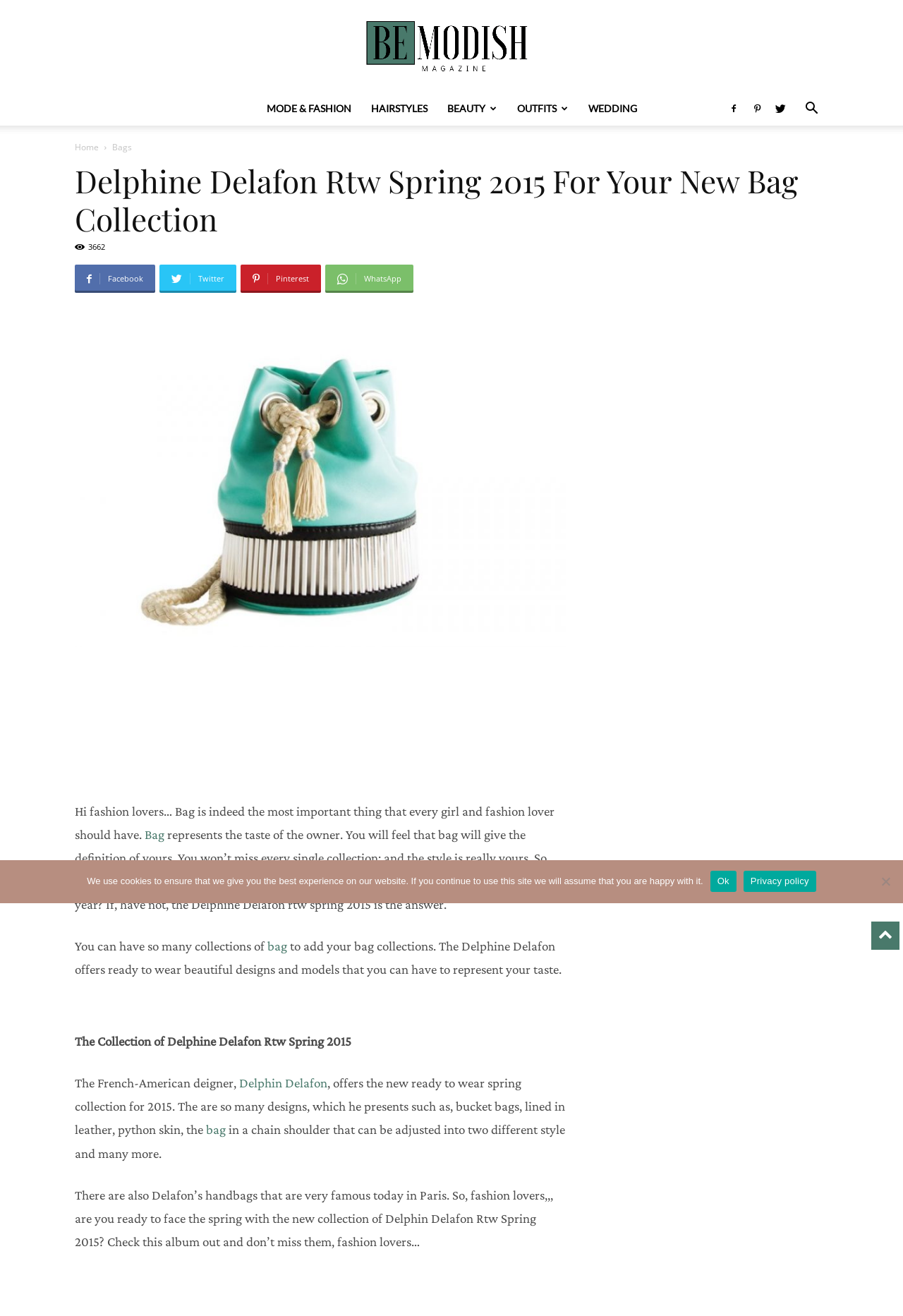Please identify the bounding box coordinates of the element's region that I should click in order to complete the following instruction: "Click on the link to read more about Delphin Delafon". The bounding box coordinates consist of four float numbers between 0 and 1, i.e., [left, top, right, bottom].

[0.265, 0.817, 0.362, 0.829]